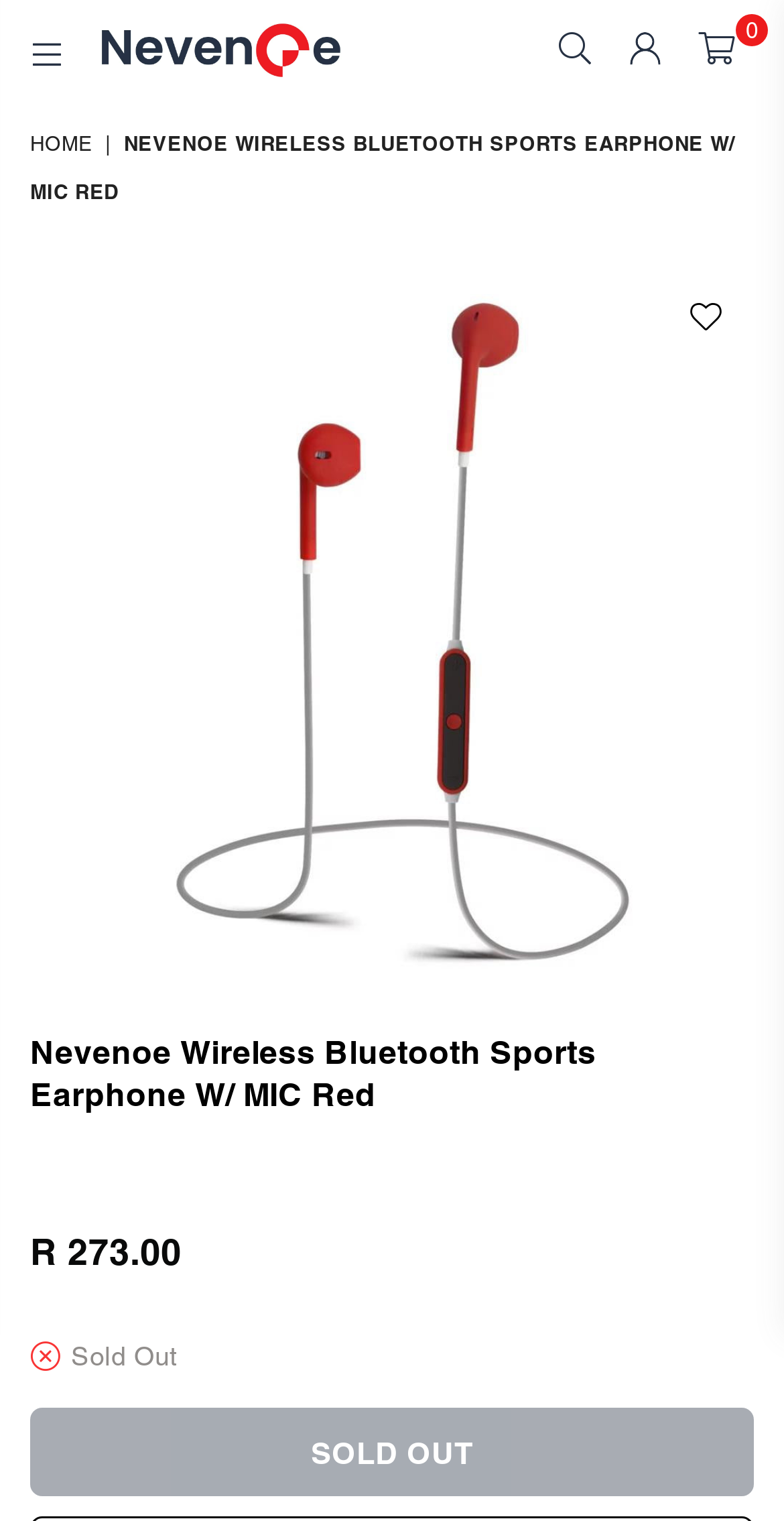What is the color of the product?
Using the visual information, answer the question in a single word or phrase.

Red